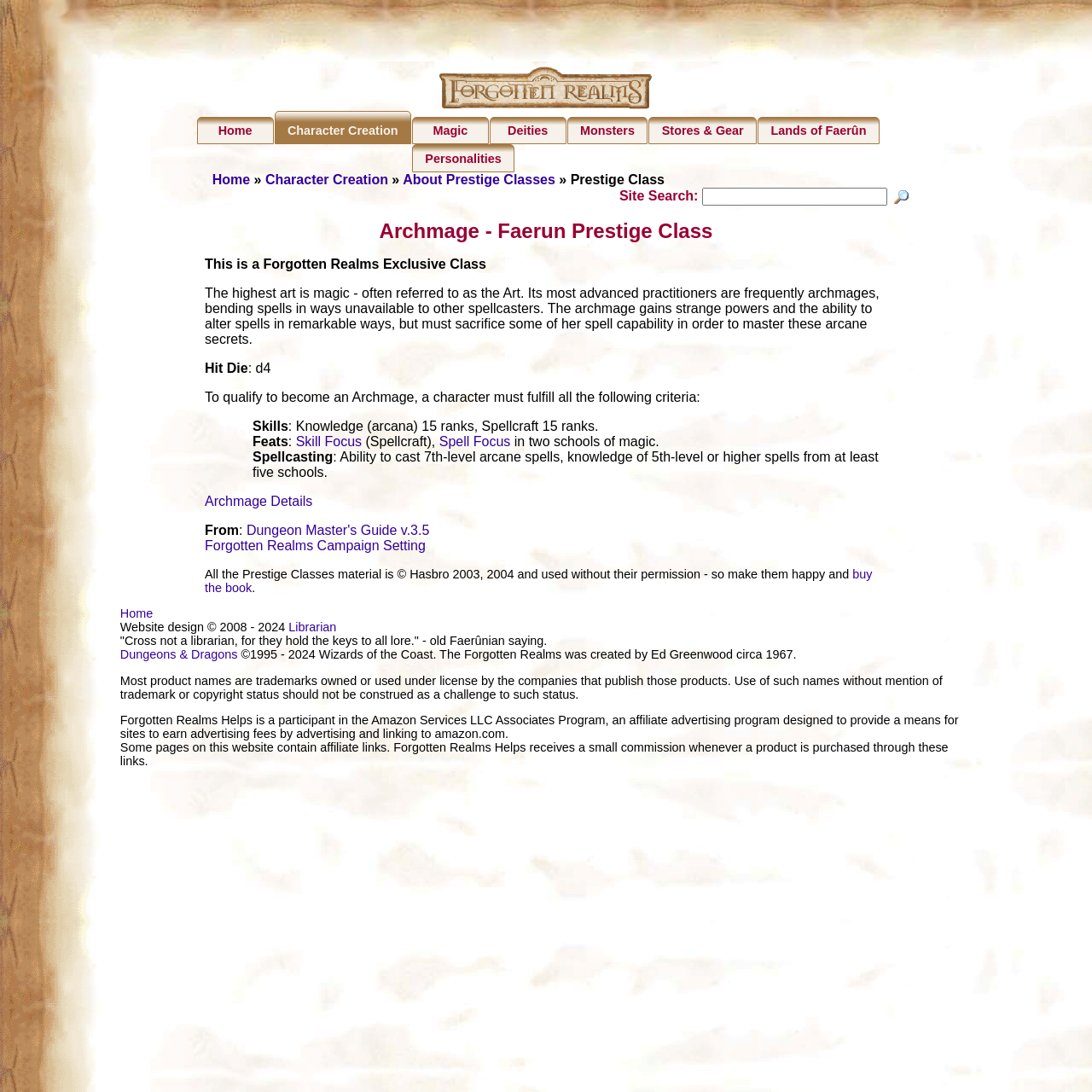Given the description of the UI element: "Forgotten Realms Campaign Setting", predict the bounding box coordinates in the form of [left, top, right, bottom], with each value being a float between 0 and 1.

[0.188, 0.493, 0.39, 0.506]